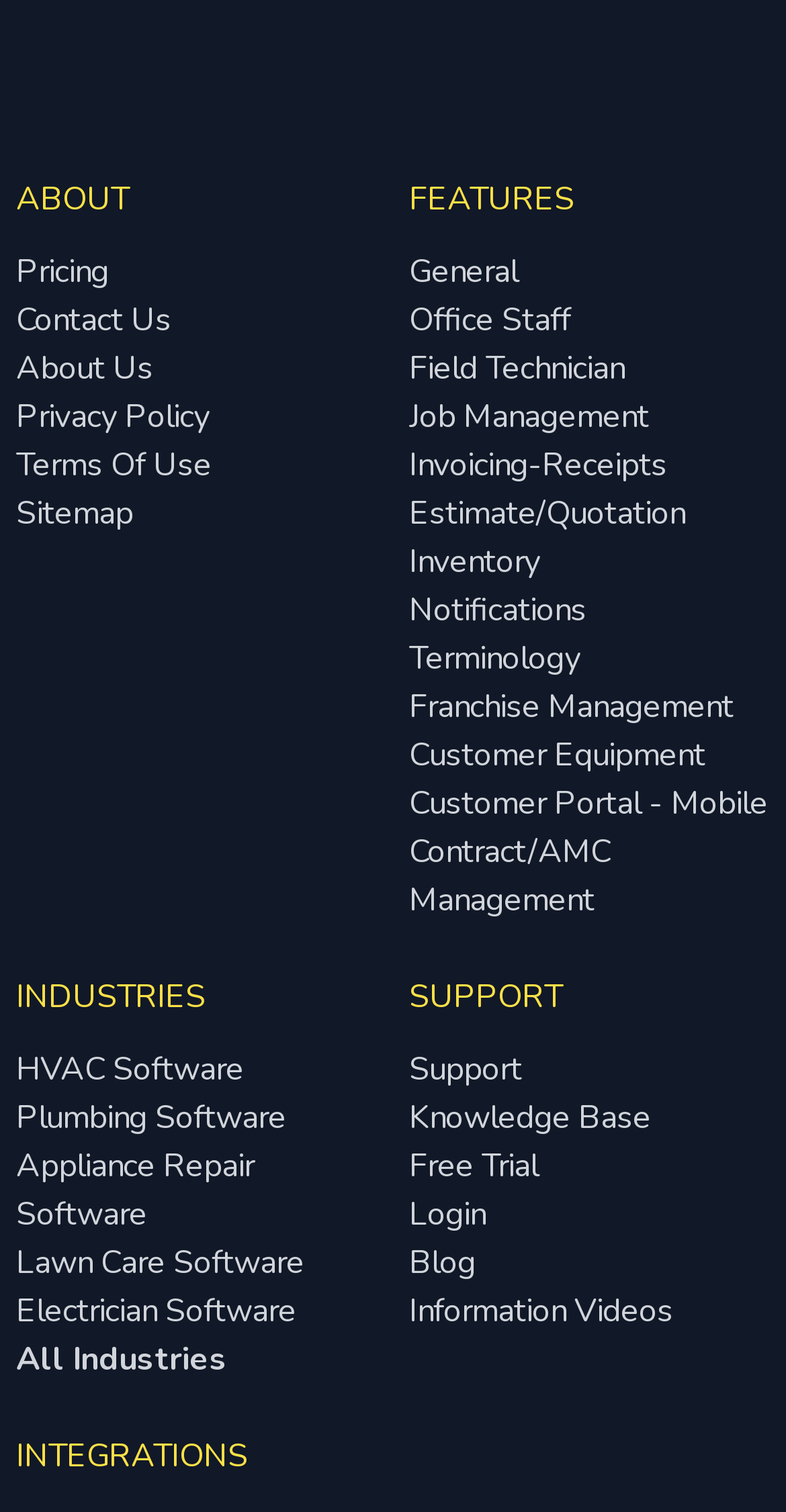Identify the bounding box coordinates of the area you need to click to perform the following instruction: "Get support".

[0.521, 0.688, 0.664, 0.727]